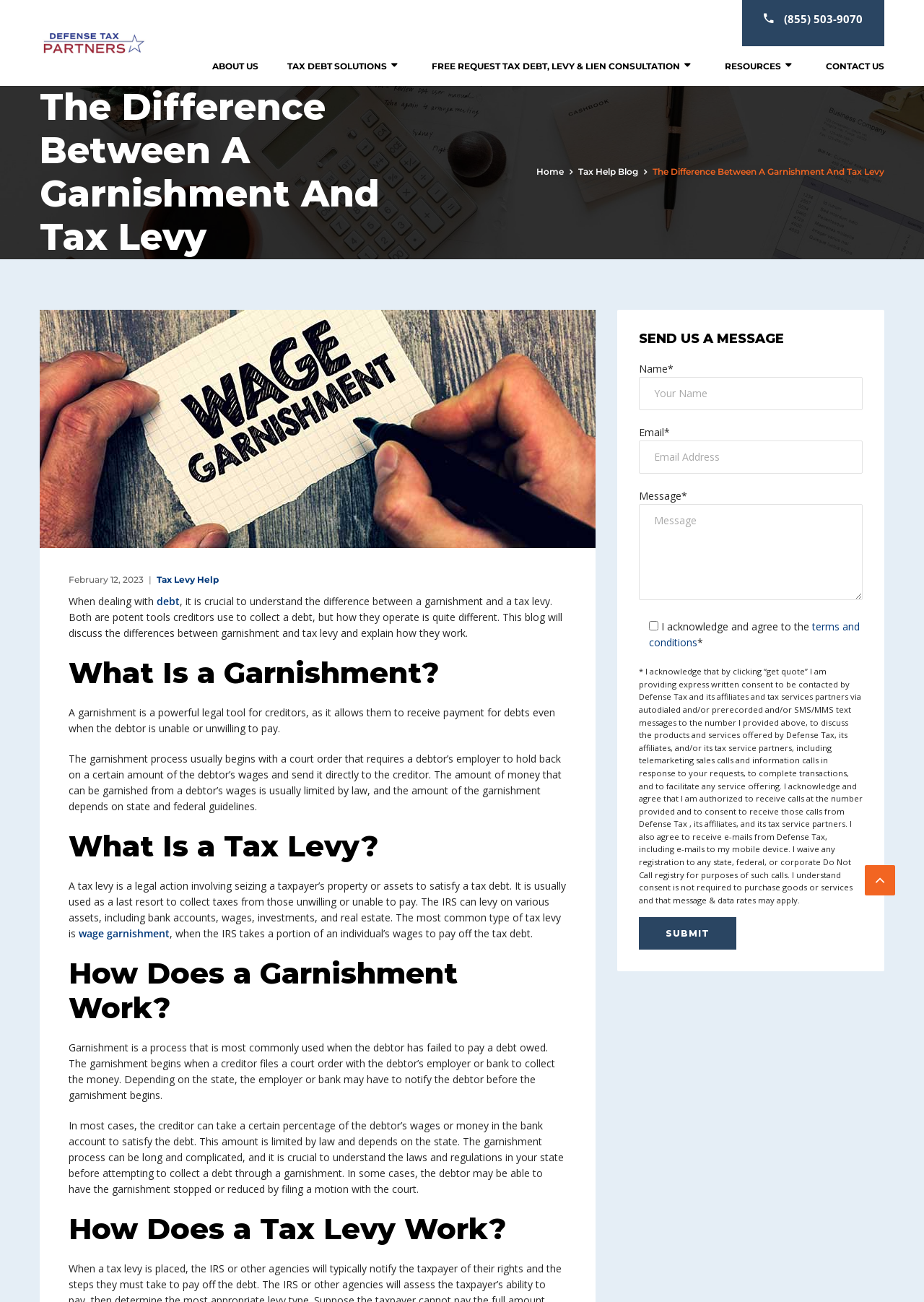Locate the bounding box coordinates of the element to click to perform the following action: 'Click the 'Tax Levy Help' link'. The coordinates should be given as four float values between 0 and 1, in the form of [left, top, right, bottom].

[0.17, 0.441, 0.237, 0.449]